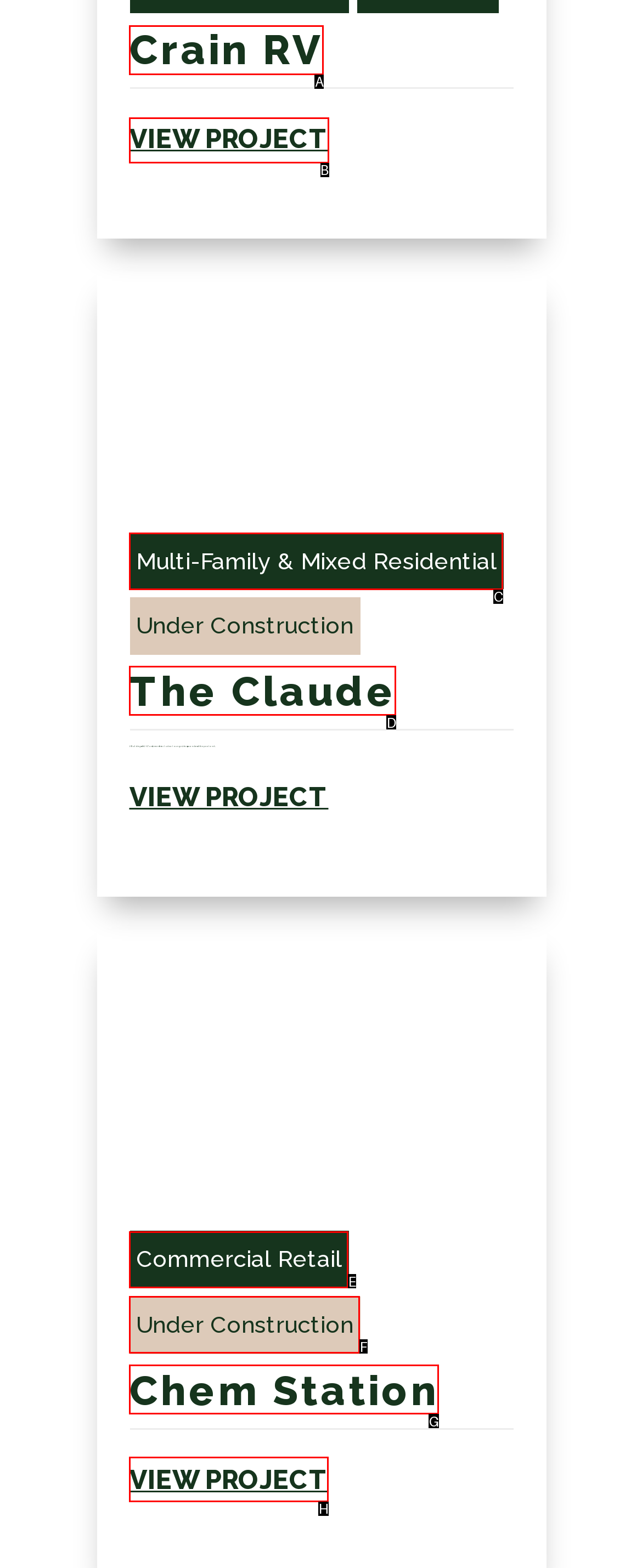From the given options, tell me which letter should be clicked to complete this task: View the project
Answer with the letter only.

B